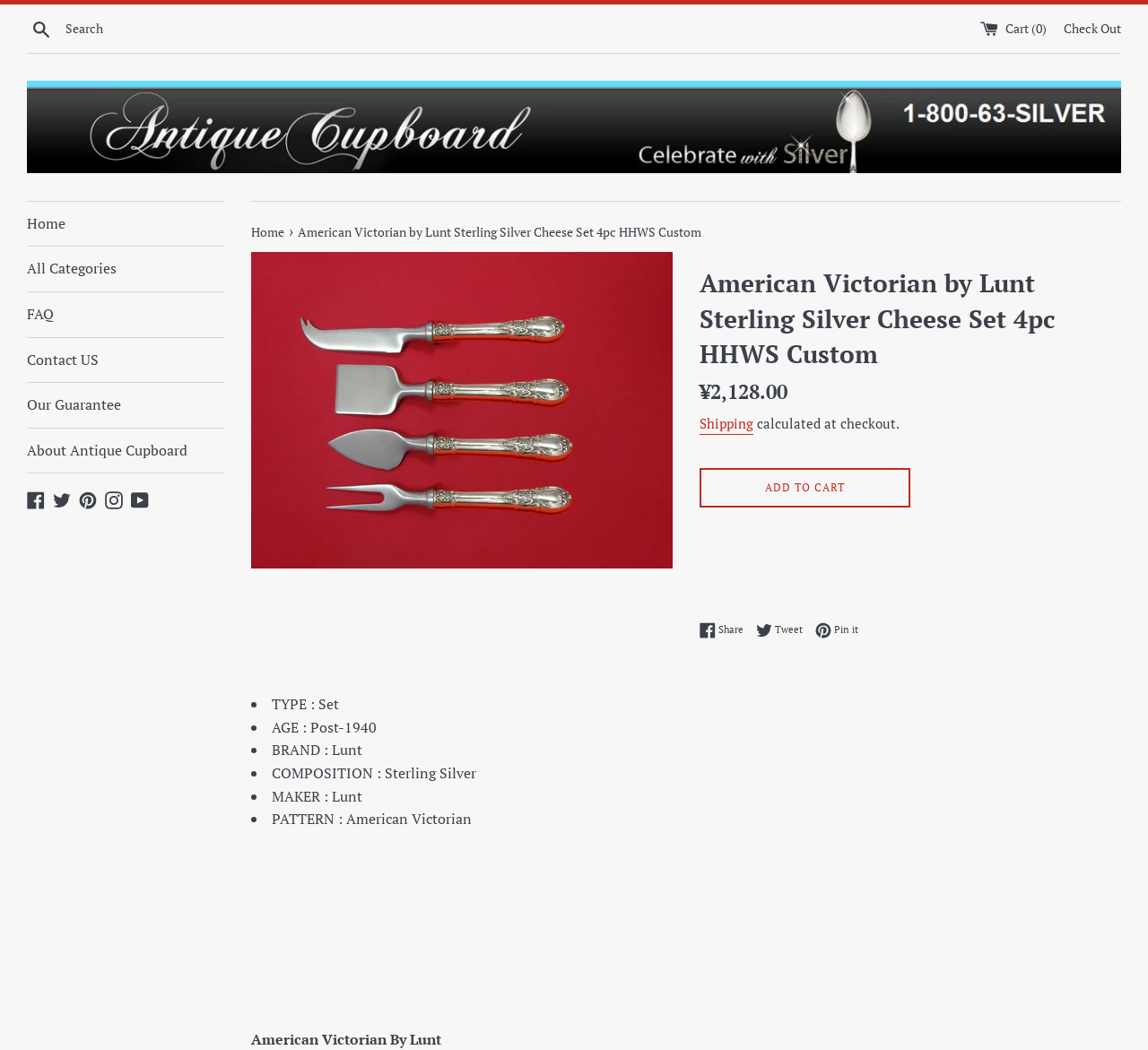Locate the bounding box coordinates of the element you need to click to accomplish the task described by this instruction: "View cart".

[0.854, 0.018, 0.914, 0.035]